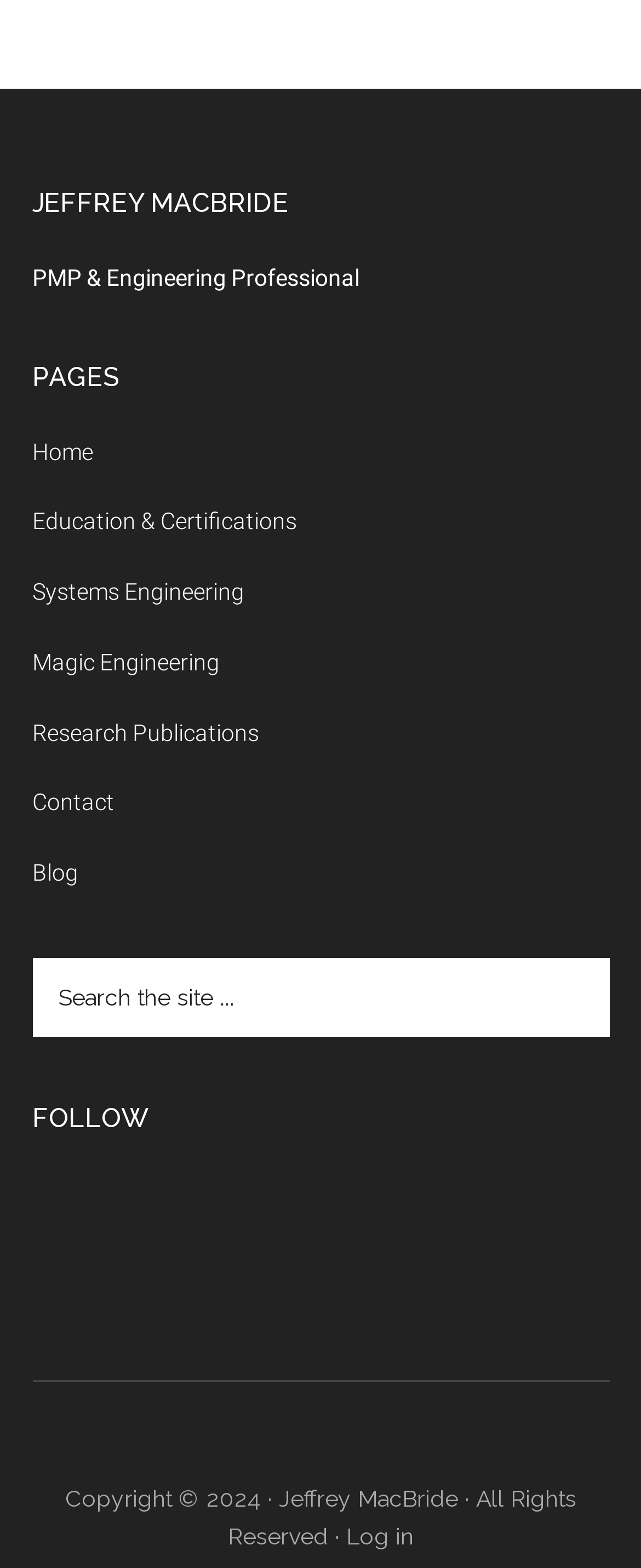Determine the bounding box coordinates for the area you should click to complete the following instruction: "View Education & Certifications".

[0.05, 0.324, 0.463, 0.341]